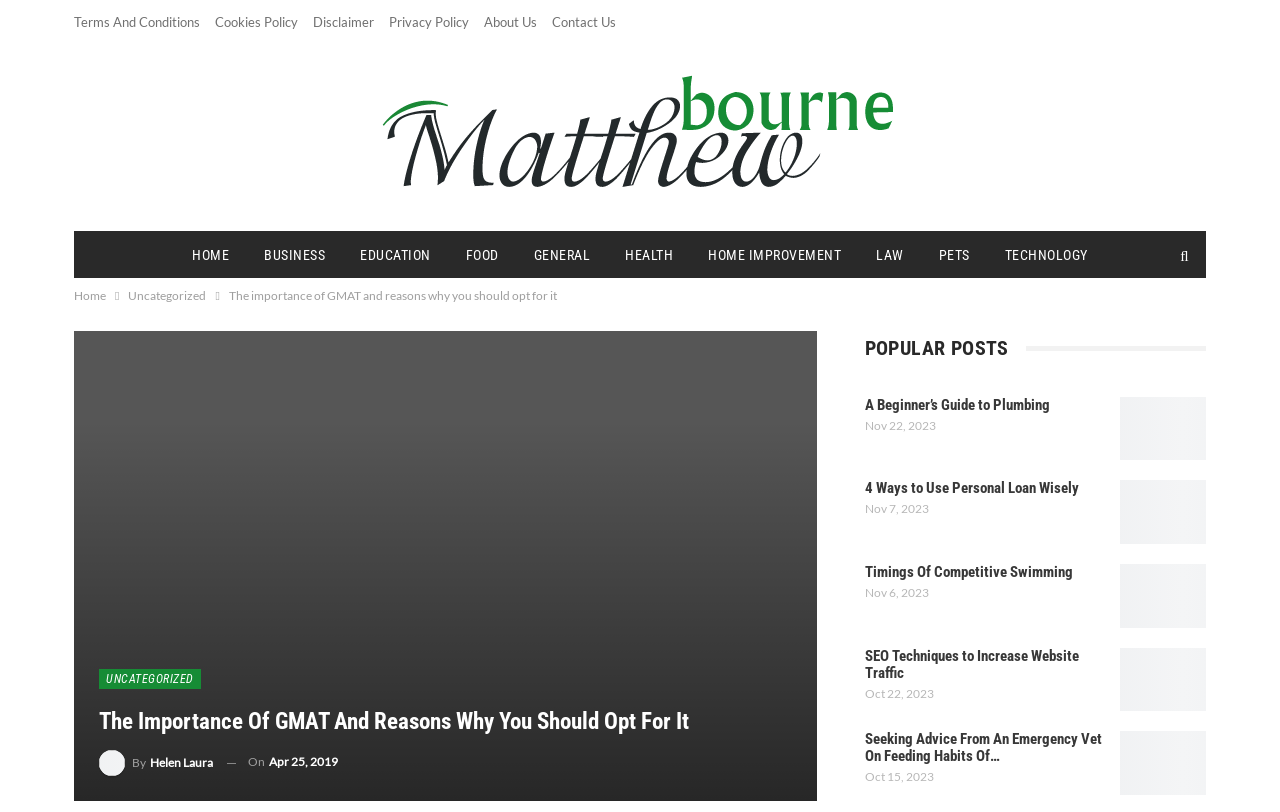How many categories are listed in the navigation menu?
Based on the screenshot, provide your answer in one word or phrase.

9